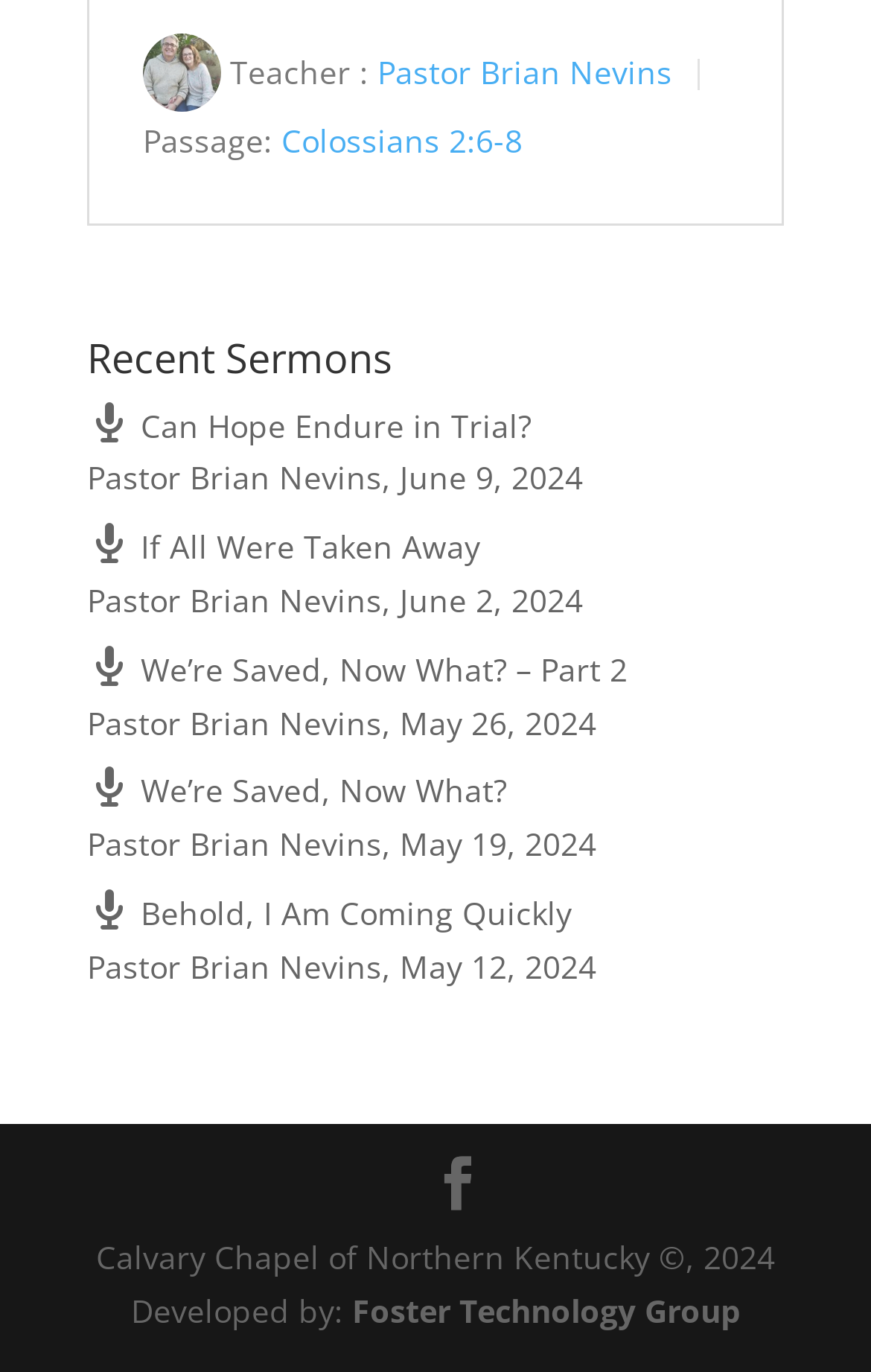What is the date of the sermon 'We’re Saved, Now What? – Part 2'?
Provide an in-depth and detailed explanation in response to the question.

The date of the sermon 'We’re Saved, Now What? – Part 2' can be found in the static text element 'May 26, 2024' which is adjacent to the link element containing the sermon title.